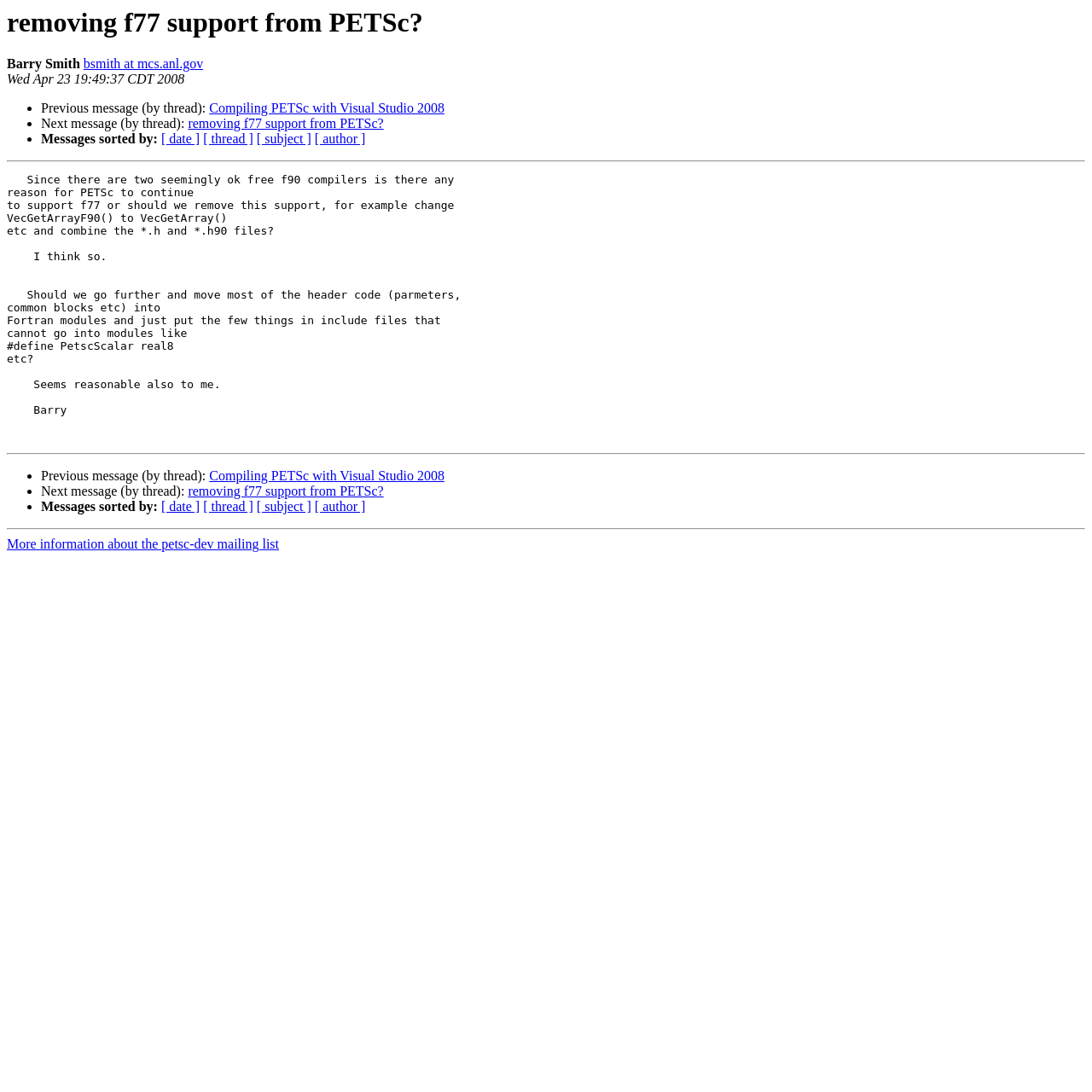Identify the bounding box coordinates for the element you need to click to achieve the following task: "Sort messages by date". Provide the bounding box coordinates as four float numbers between 0 and 1, in the form [left, top, right, bottom].

[0.148, 0.121, 0.183, 0.134]